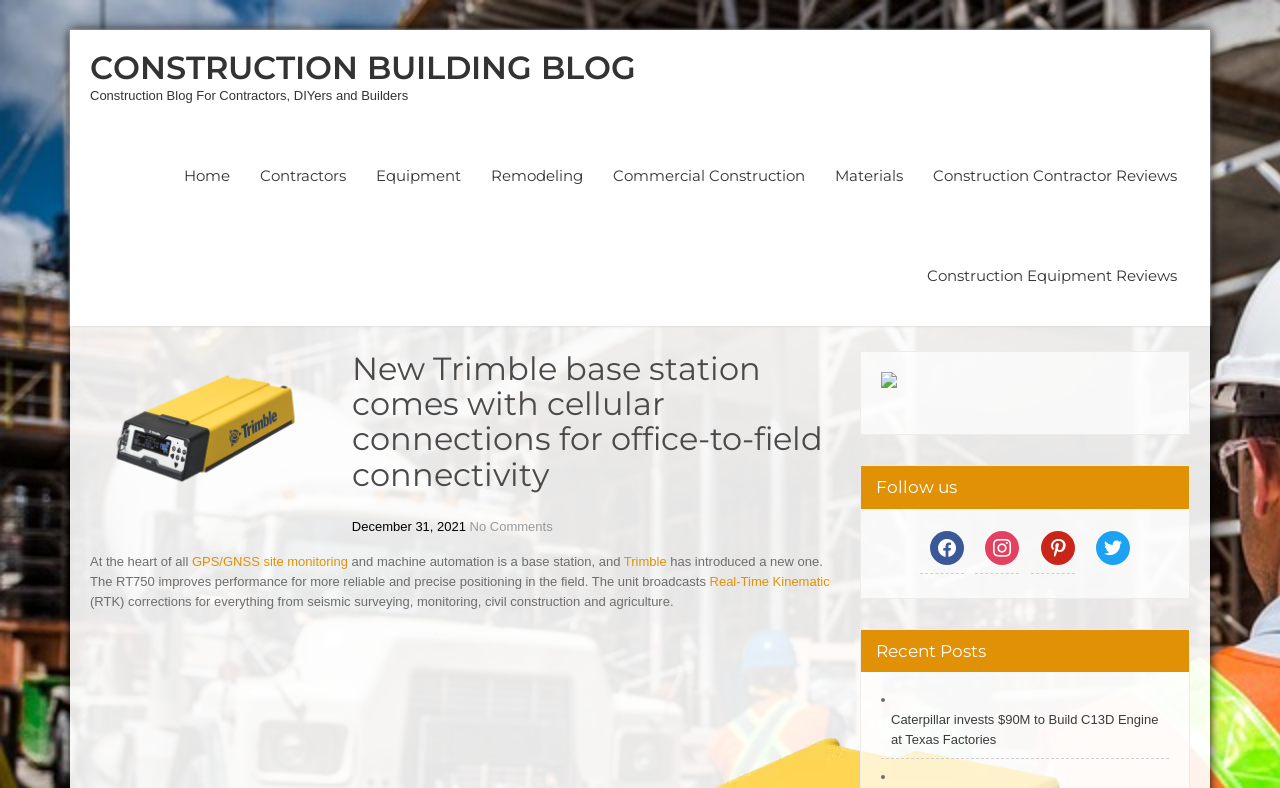Please identify the bounding box coordinates of the region to click in order to complete the given instruction: "Learn more about 'Trimble'". The coordinates should be four float numbers between 0 and 1, i.e., [left, top, right, bottom].

[0.487, 0.703, 0.521, 0.722]